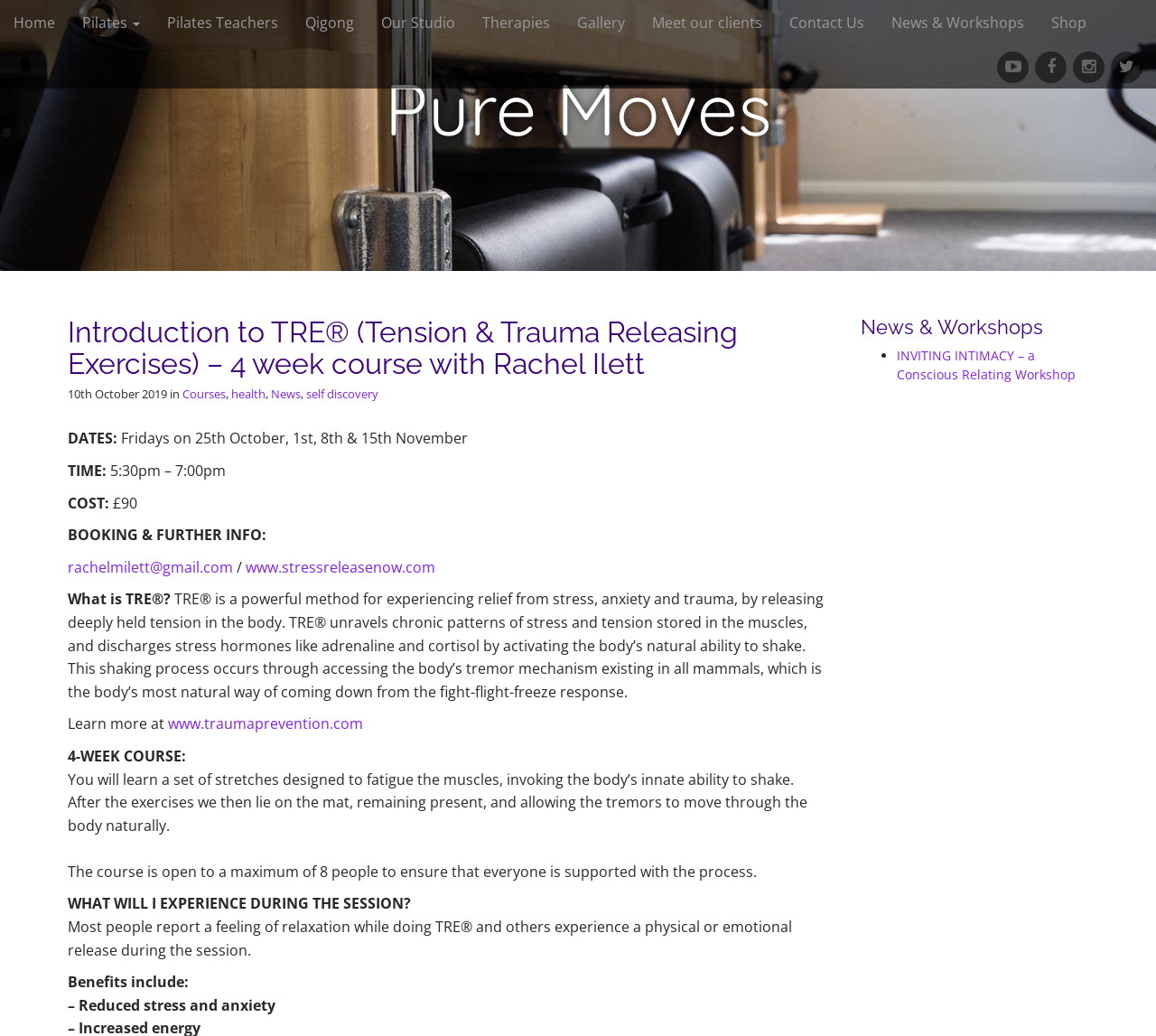Given the element description, predict the bounding box coordinates in the format (top-left x, top-left y, bottom-right x, bottom-right y), using floating point numbers between 0 and 1: health

[0.2, 0.373, 0.23, 0.388]